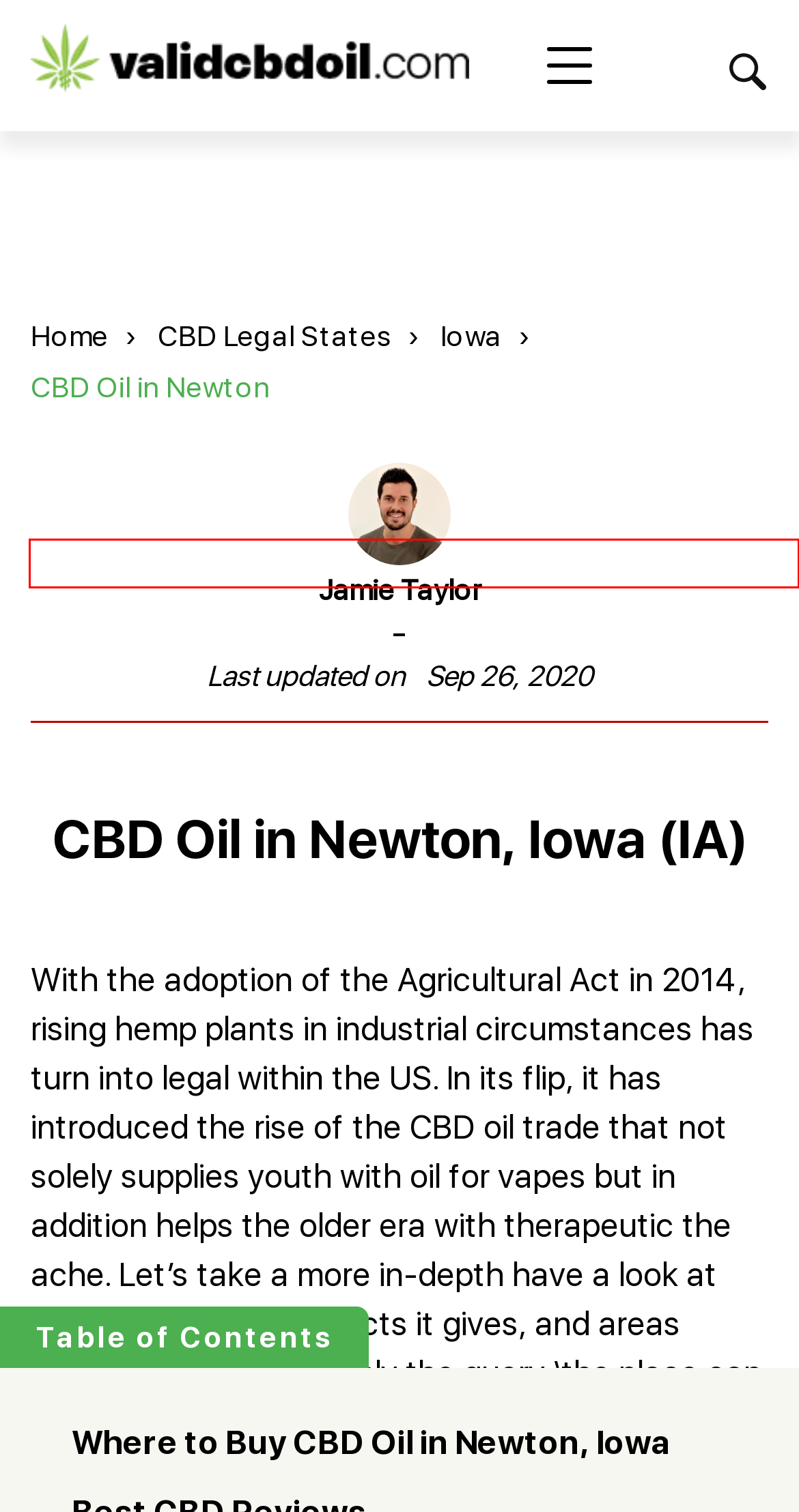Observe the provided screenshot of a webpage with a red bounding box around a specific UI element. Choose the webpage description that best fits the new webpage after you click on the highlighted element. These are your options:
A. Best CBD Oils for Anxiety: Dosage, Side Effects & Benefits [2024 Updated]
B. Charlotte's Web CBD Review: Best Products of June 2024
C. Best CBD Capsules and Pills on the Market in 2021 - Valid CBD
D. CBD Oil for Skin Care - The Best Products to Buy Online - ValidCBDOil
E. Best CBD for Sleep & Insomnia [2024 Updated] - Brands Reviews
F. CBD Products [Everything You Need to Know] Valid CBD
G. Best CBD Vape Juice and Oil in 2024 - How to Choose?
H. Kind Oasis - ValidCBDOil

H